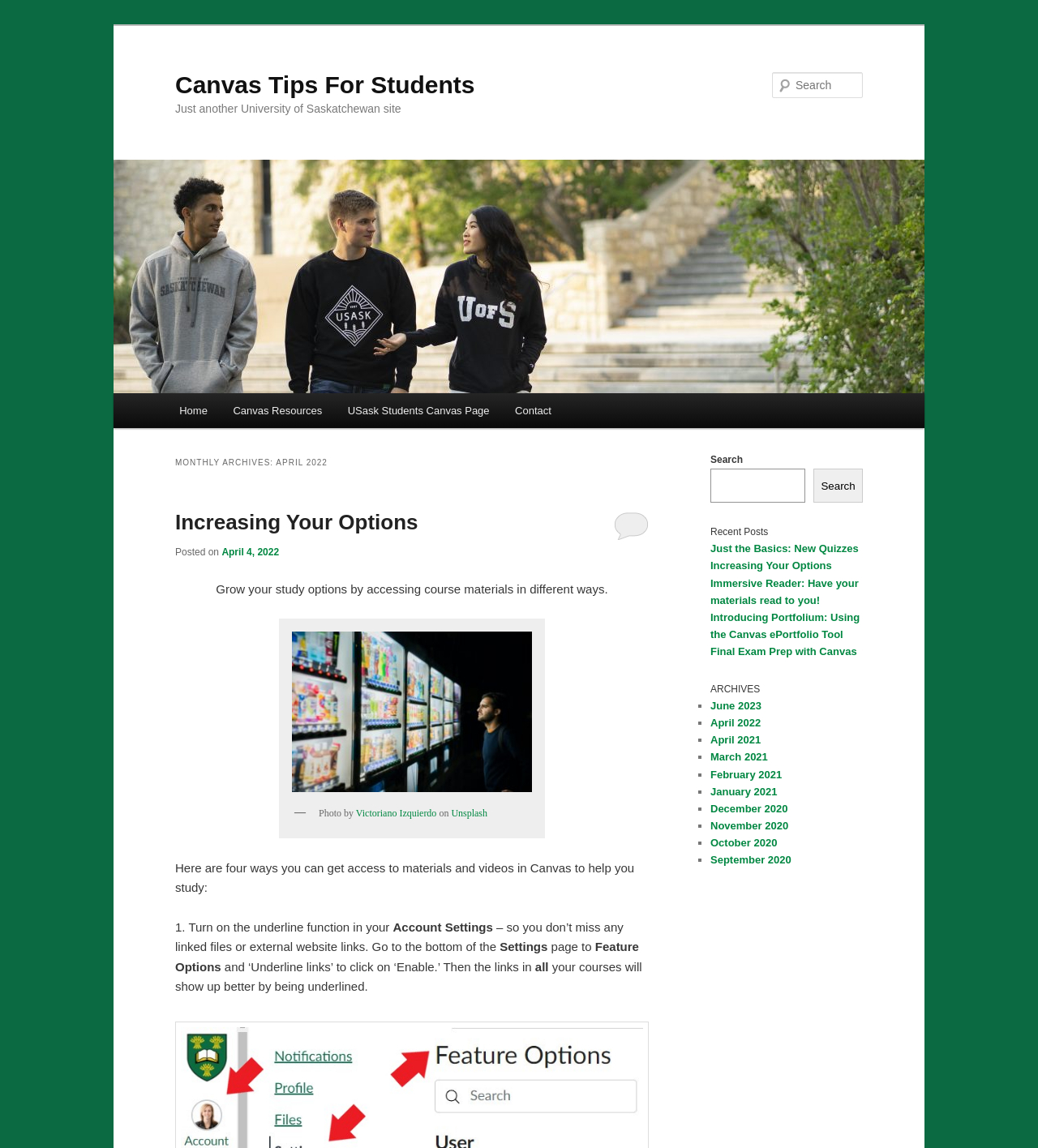What is the name of the photographer mentioned in the image caption?
Please provide a single word or phrase based on the screenshot.

Victoriano Izquierdo